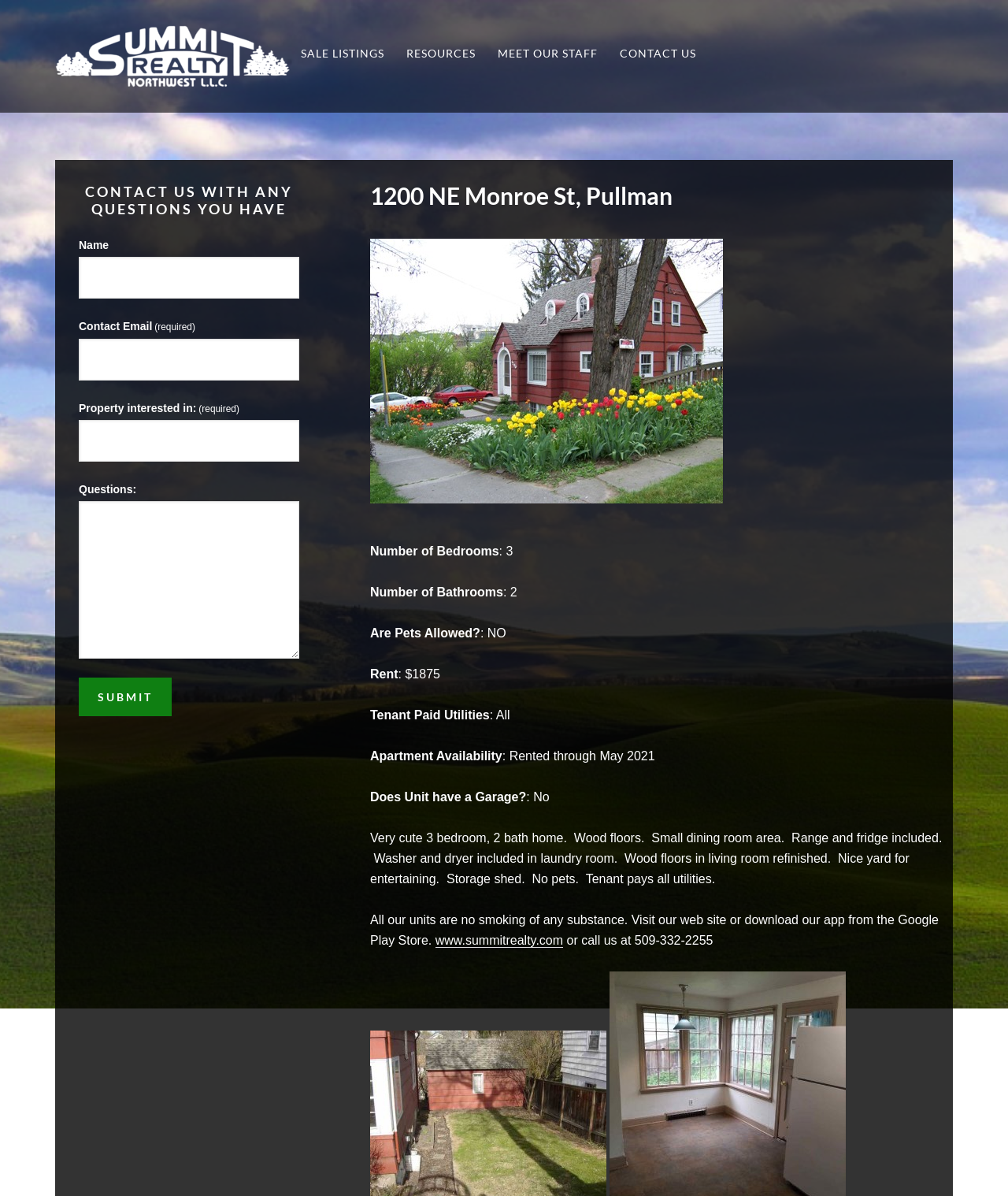Please respond to the question with a concise word or phrase:
What is the monthly rent for this property?

$1875